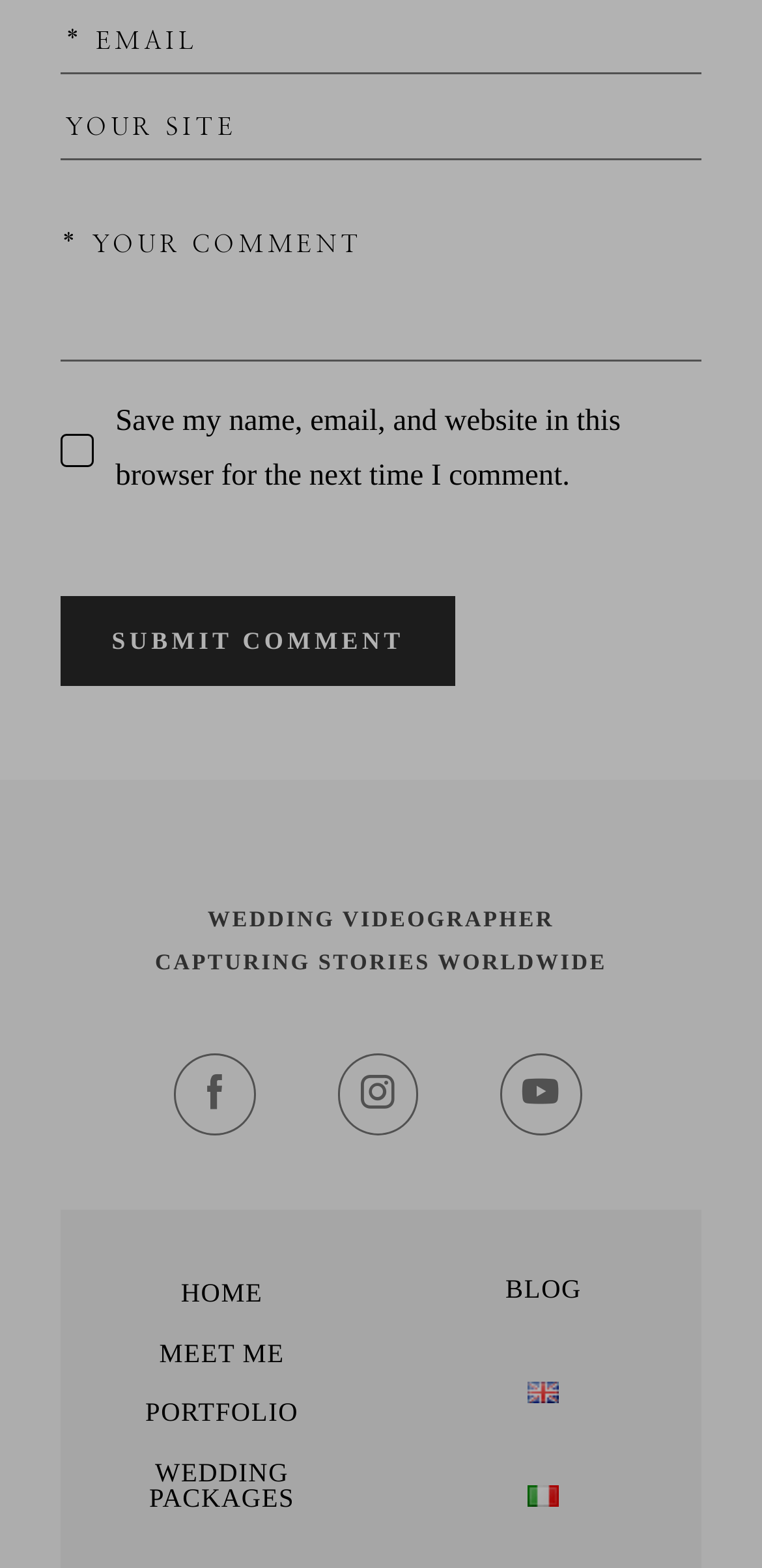Please find the bounding box coordinates of the clickable region needed to complete the following instruction: "Submit your comment". The bounding box coordinates must consist of four float numbers between 0 and 1, i.e., [left, top, right, bottom].

[0.08, 0.38, 0.597, 0.437]